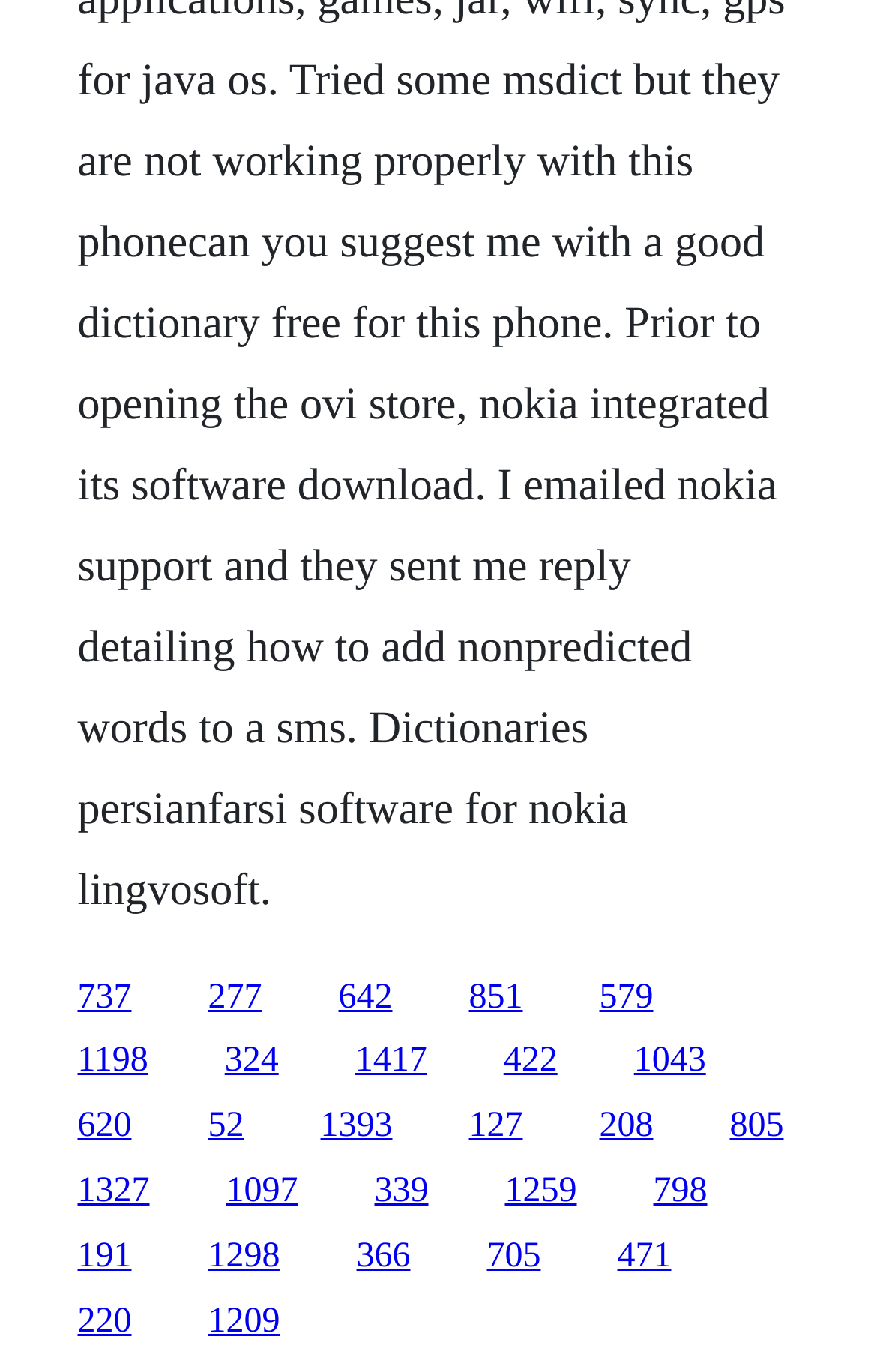Please identify the bounding box coordinates of the element's region that I should click in order to complete the following instruction: "follow the twentieth link". The bounding box coordinates consist of four float numbers between 0 and 1, i.e., [left, top, right, bottom].

[0.576, 0.854, 0.658, 0.882]